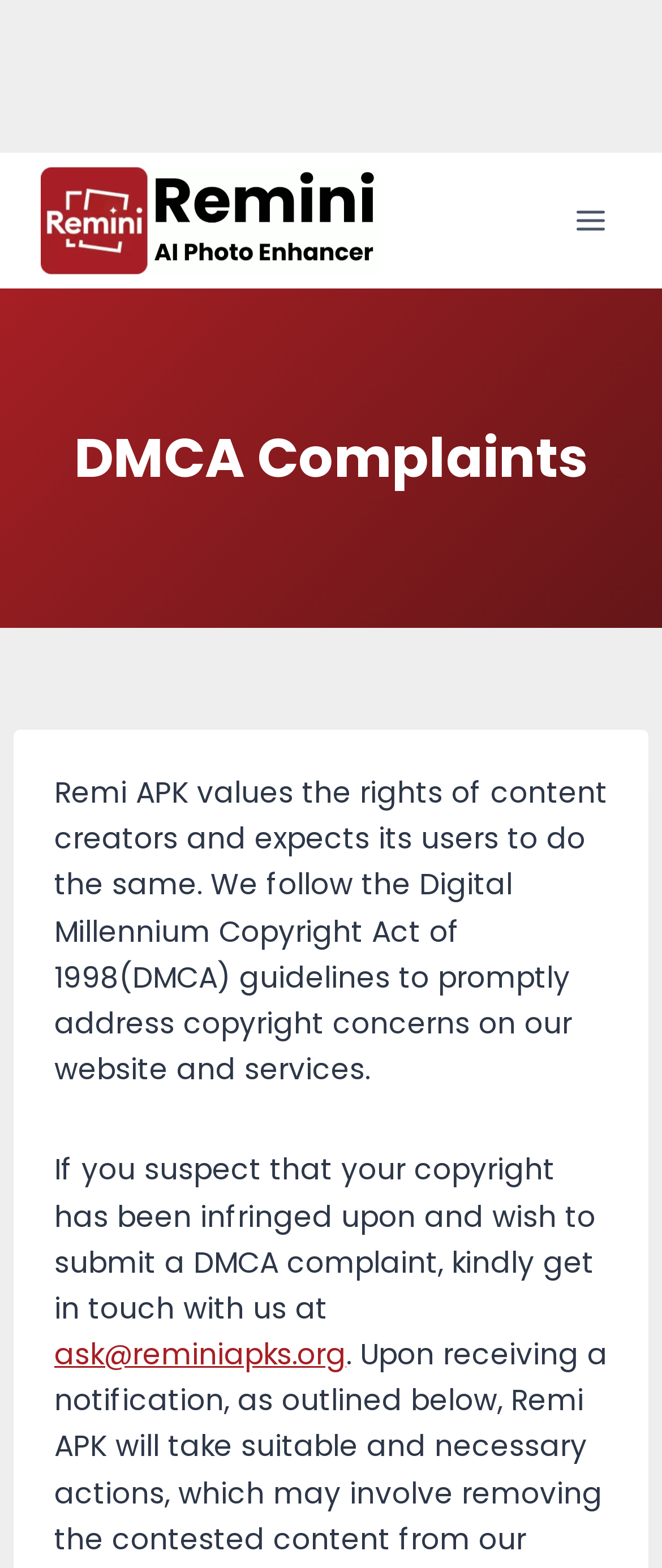Please predict the bounding box coordinates (top-left x, top-left y, bottom-right x, bottom-right y) for the UI element in the screenshot that fits the description: ask@reminiapks.org

[0.082, 0.851, 0.523, 0.877]